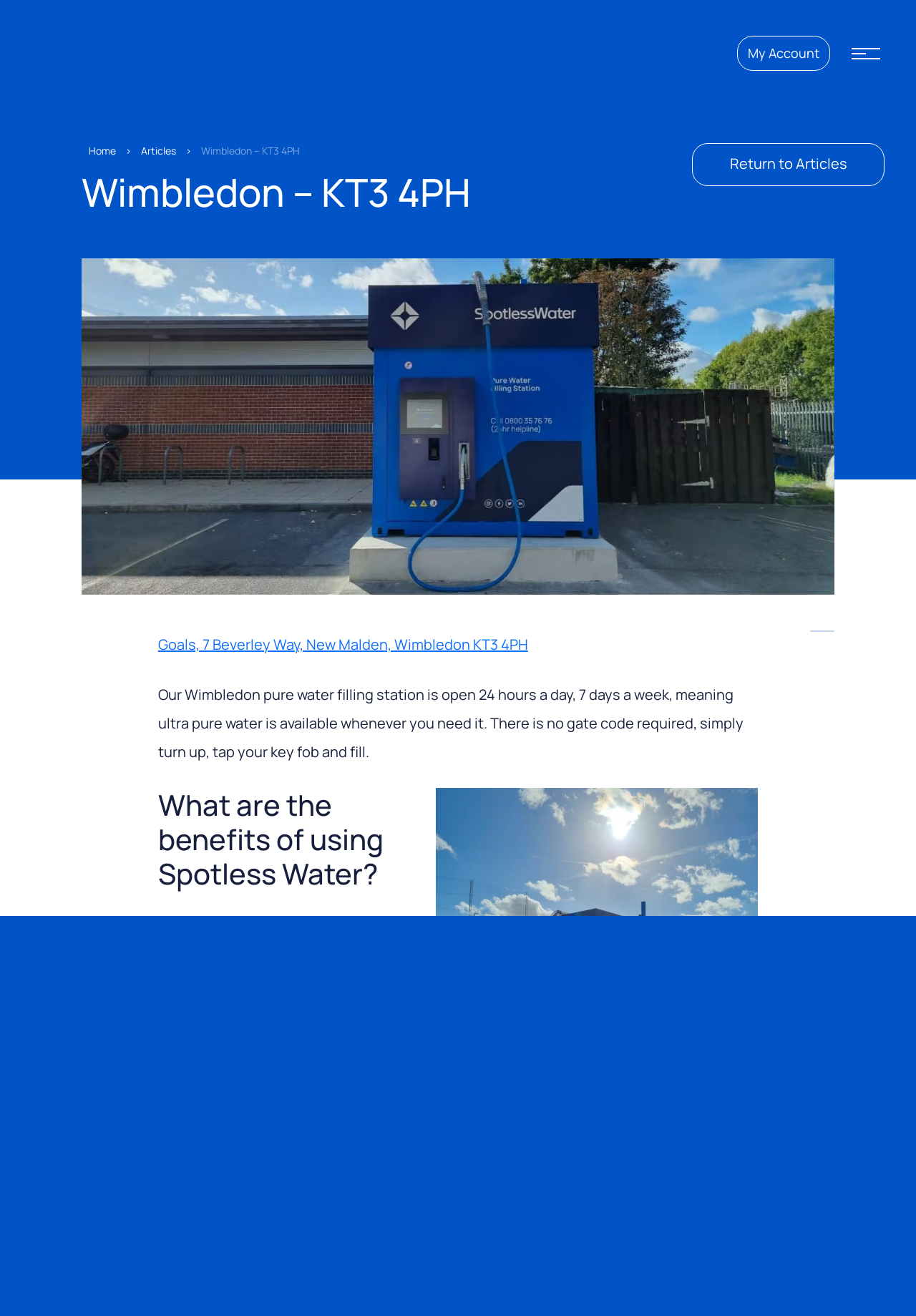Use a single word or phrase to answer the following:
What is the name of the water filling station?

Goals